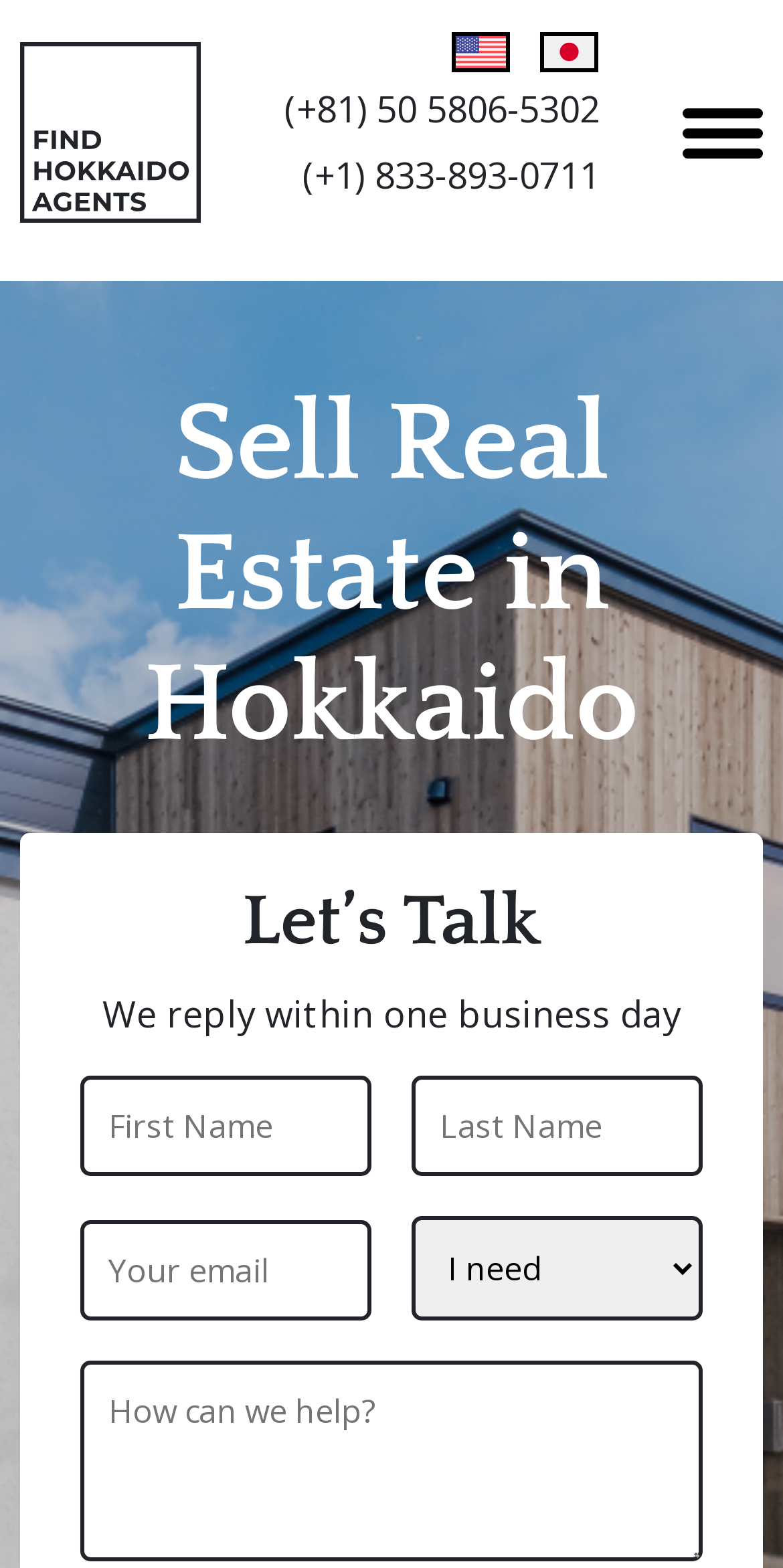Determine the primary headline of the webpage.

Sell Real Estate in Hokkaido